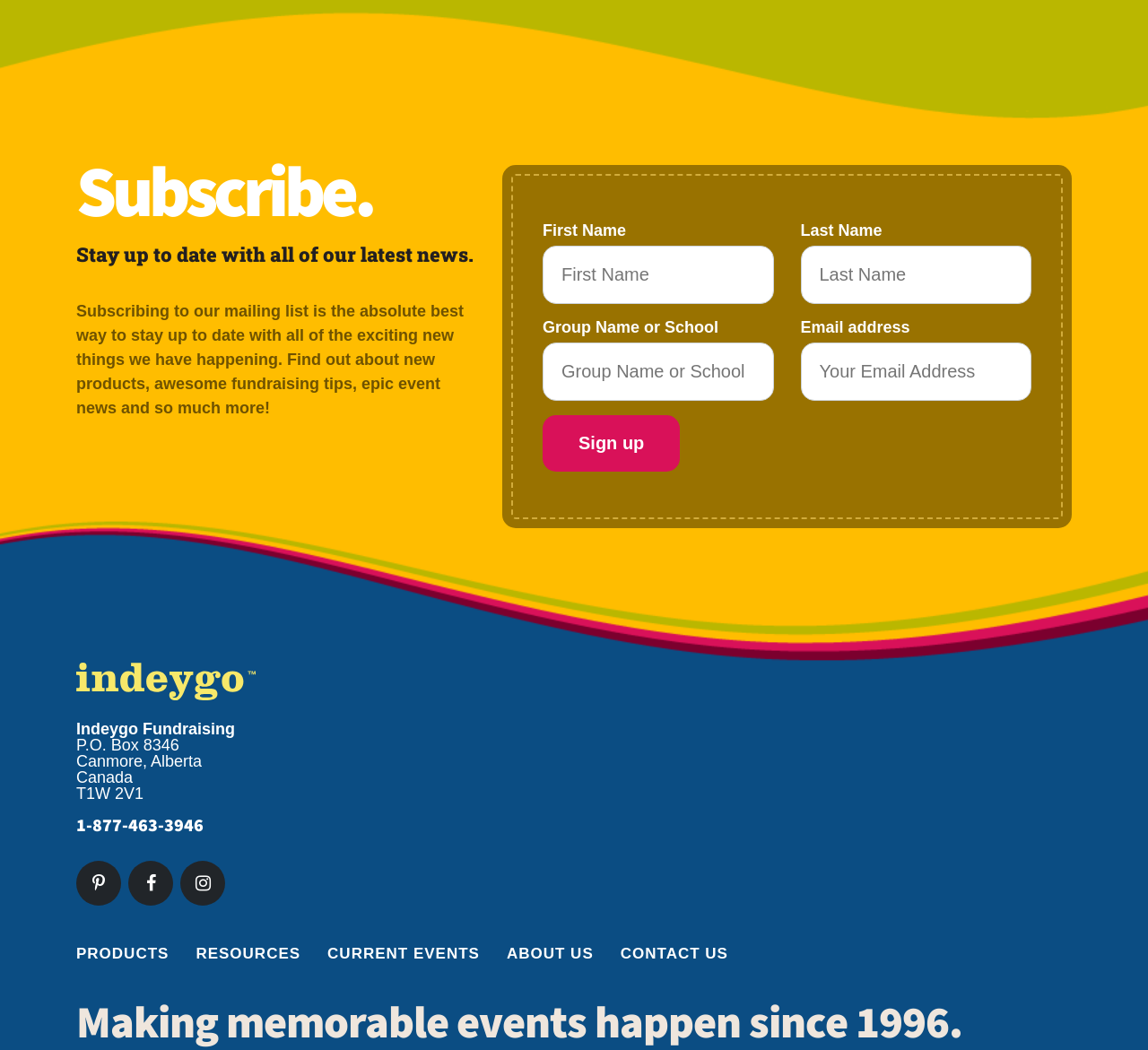Pinpoint the bounding box coordinates of the area that should be clicked to complete the following instruction: "Enter email address". The coordinates must be given as four float numbers between 0 and 1, i.e., [left, top, right, bottom].

[0.697, 0.326, 0.898, 0.382]